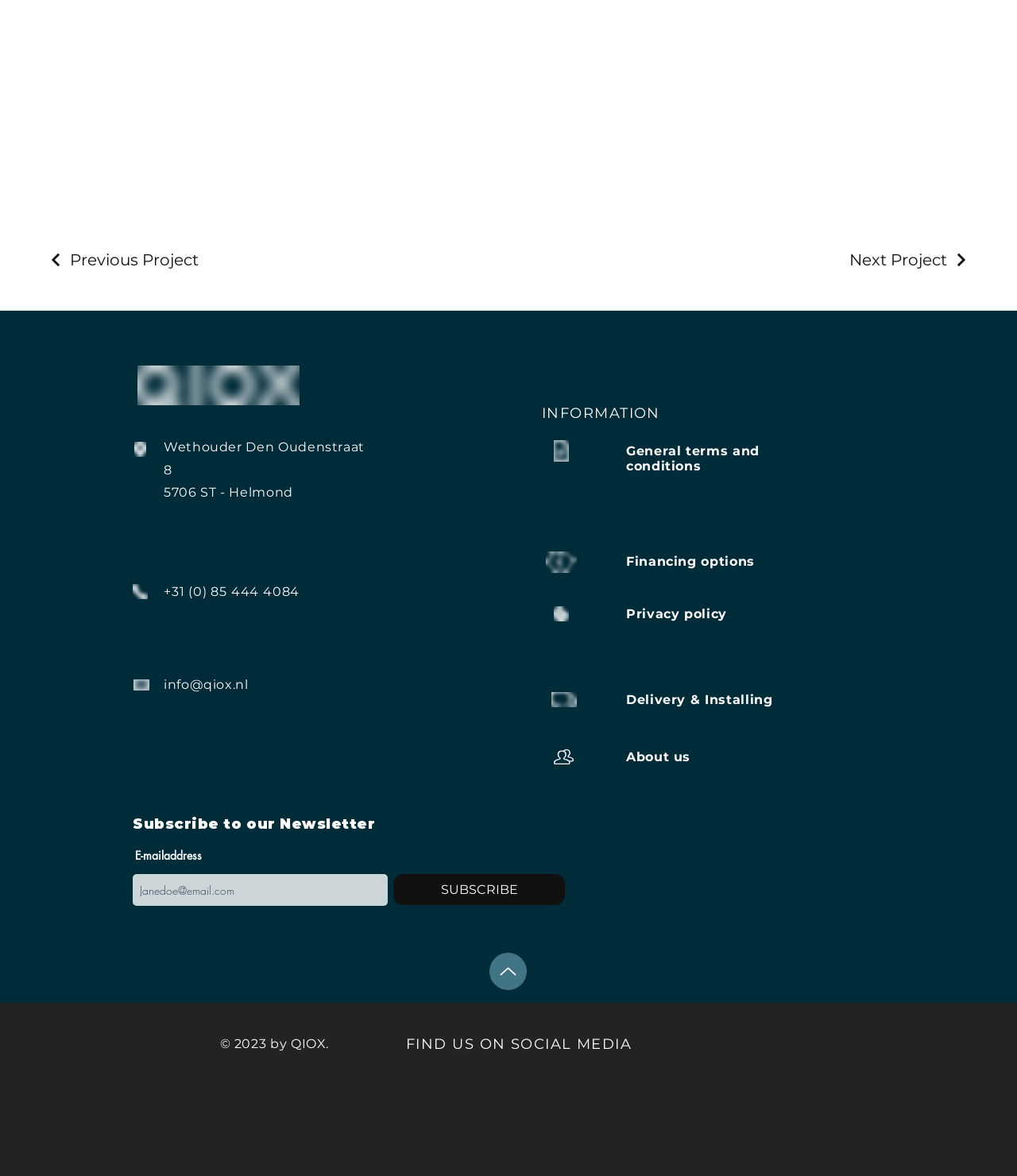Provide the bounding box coordinates of the HTML element described by the text: "General terms and conditions".

[0.616, 0.377, 0.747, 0.403]